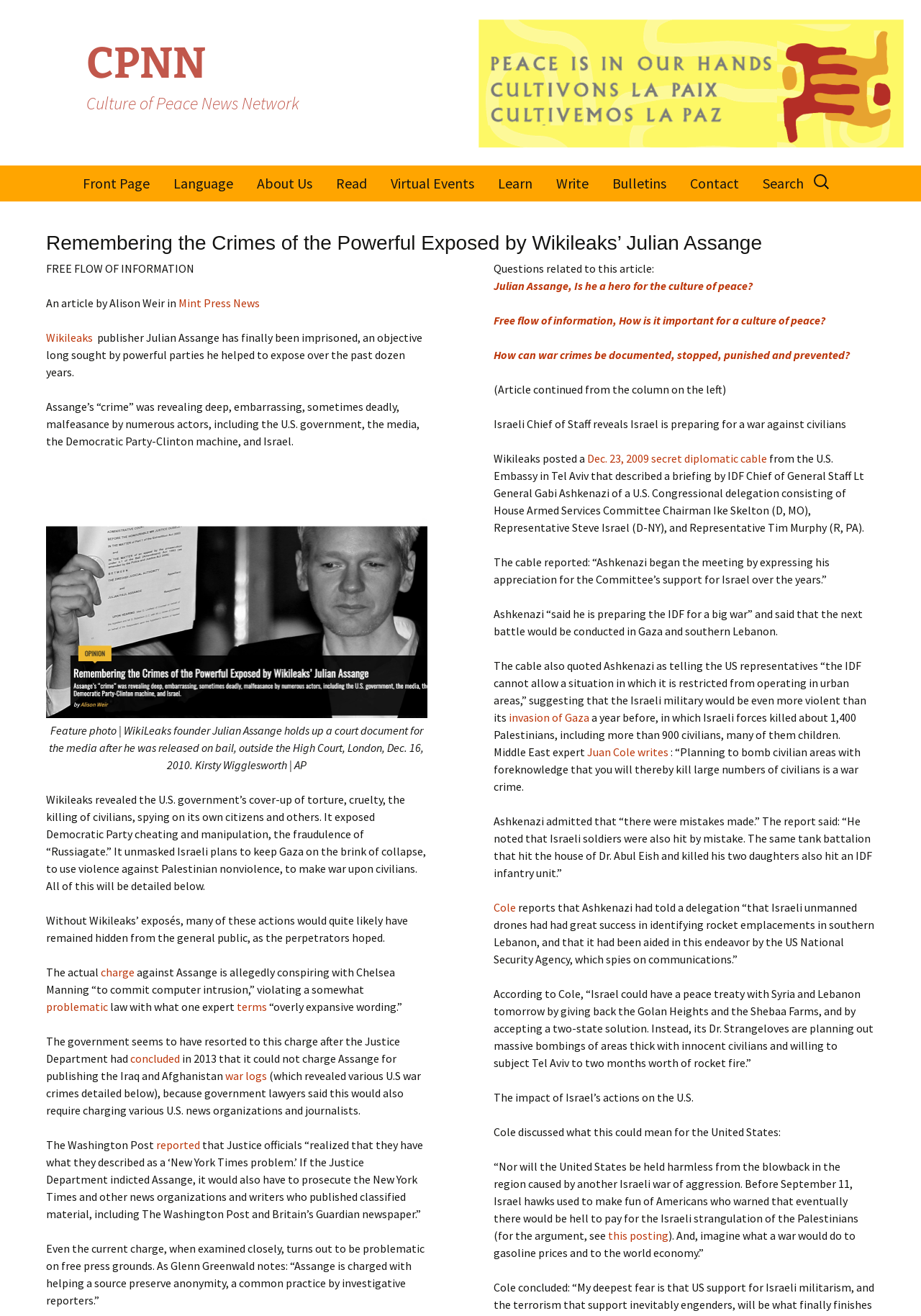What is the name of the news network mentioned in the article?
Can you provide a detailed and comprehensive answer to the question?

The article mentions 'An article by Alison Weir in Mint Press News' which indicates that Mint Press News is the news network where the article was published.